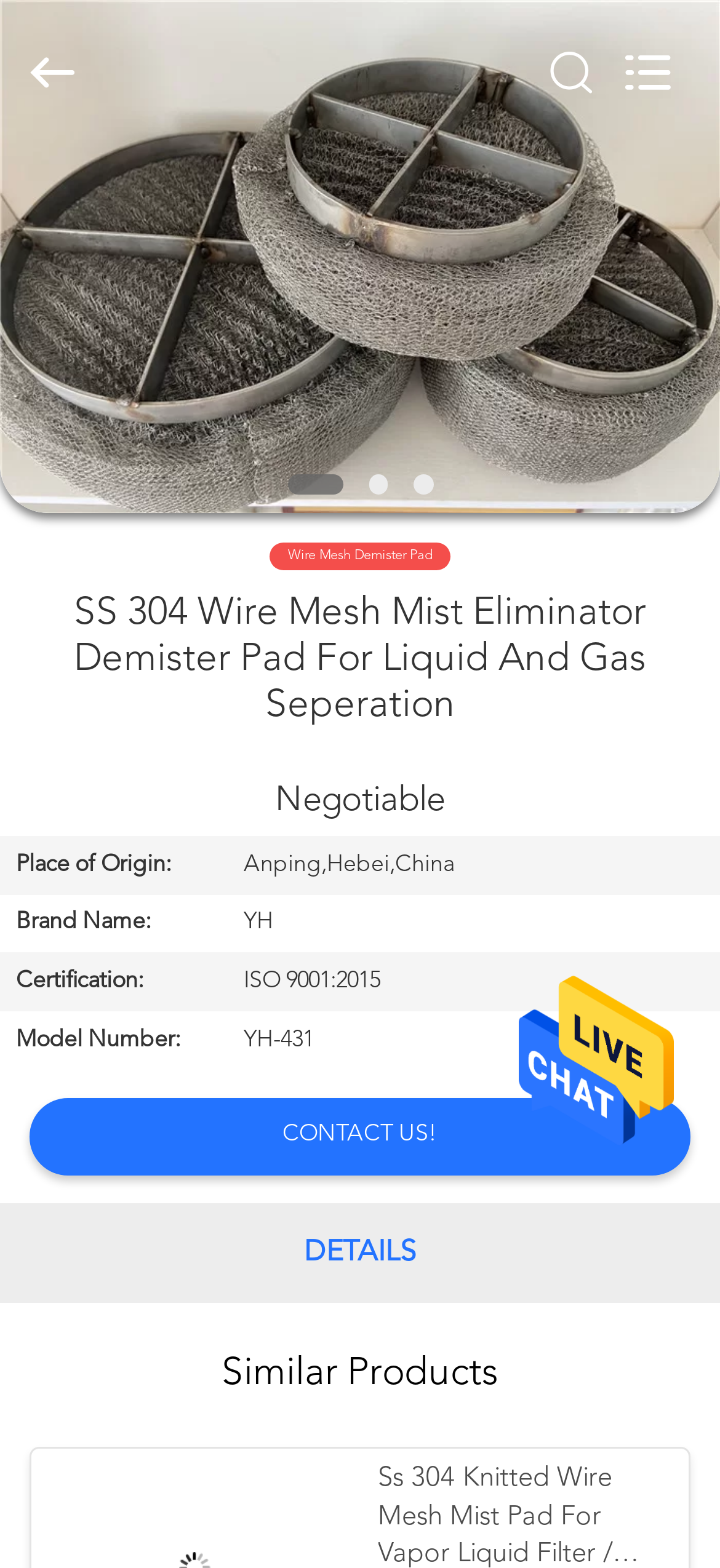Please locate the bounding box coordinates of the element that needs to be clicked to achieve the following instruction: "View similar products". The coordinates should be four float numbers between 0 and 1, i.e., [left, top, right, bottom].

[0.02, 0.831, 0.98, 0.923]